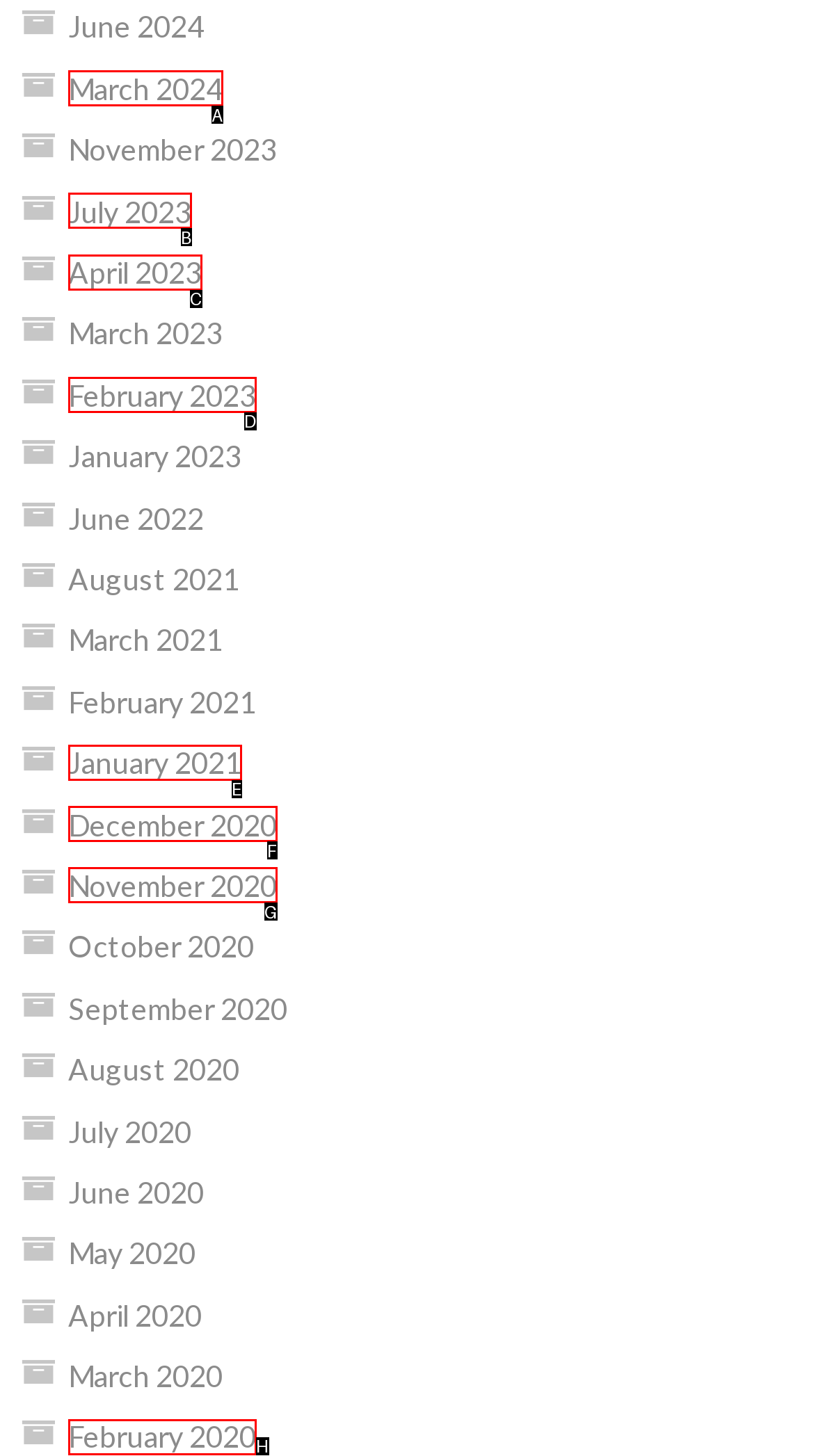Choose the HTML element that best fits the description: April 2023. Answer with the option's letter directly.

C